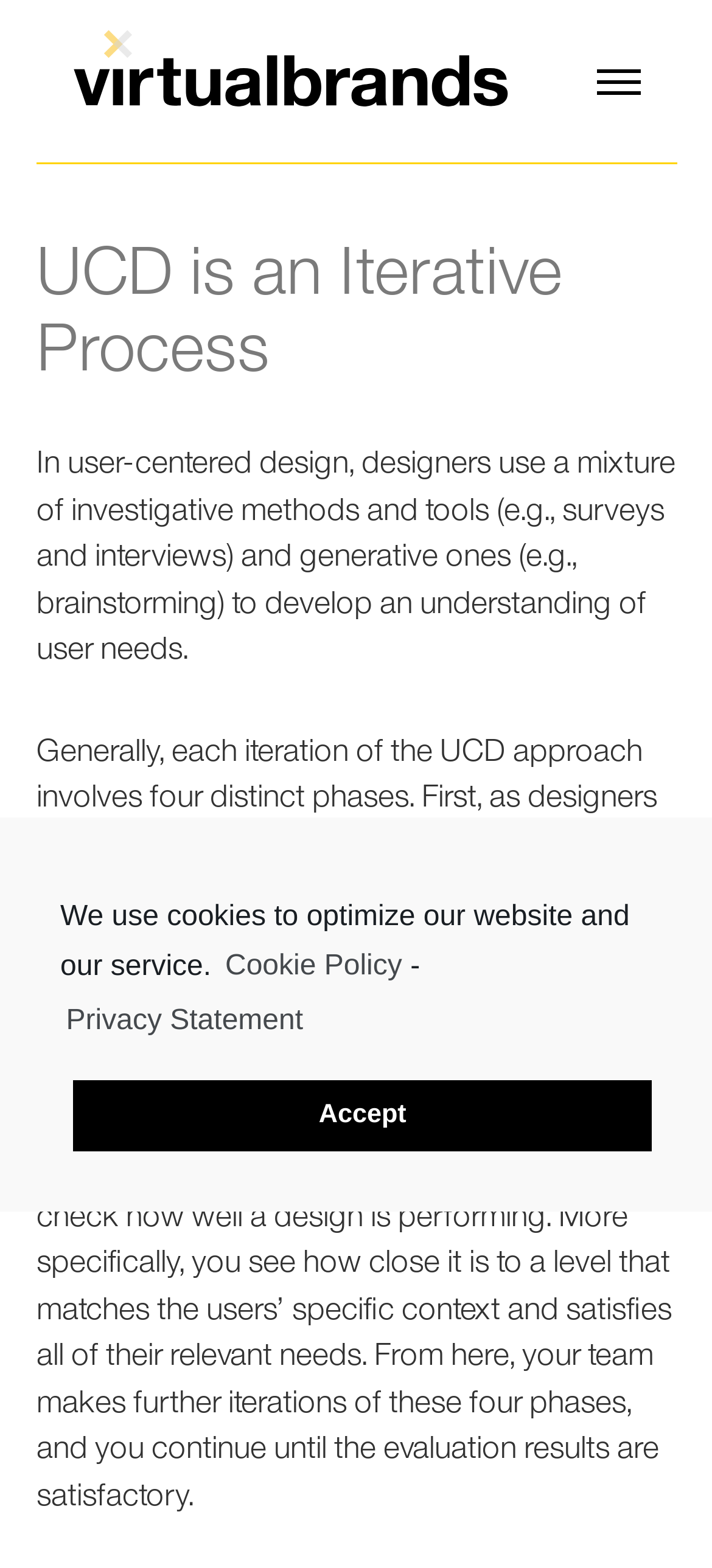What do designers do in the design phase?
Answer the question with a detailed and thorough explanation.

In the design phase, the design team develops solutions based on the understanding of the users' context and requirements, which is obtained in the previous phases.